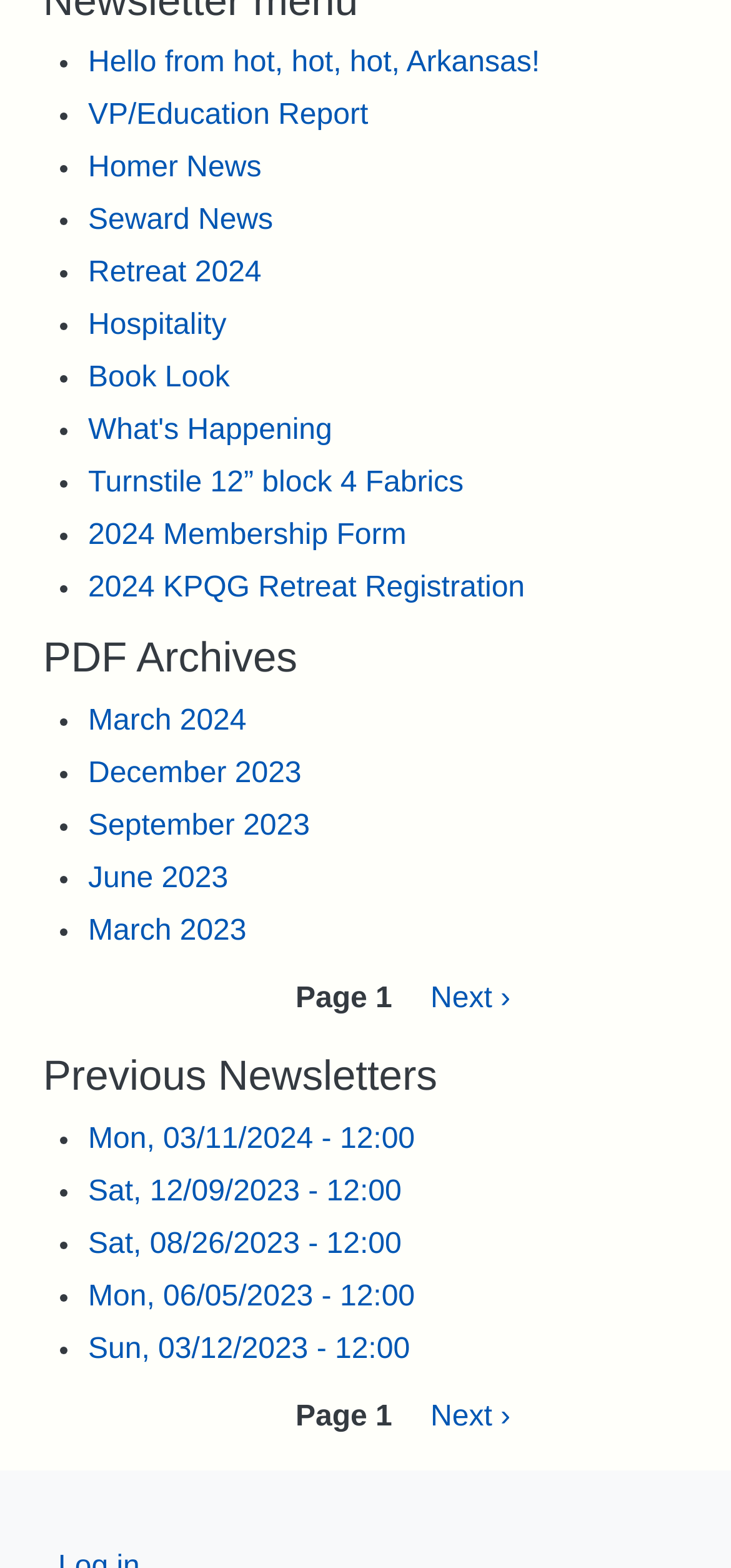How many pagination sections are there on the webpage?
Please answer the question with a detailed and comprehensive explanation.

I searched for the 'Pagination' heading and found two instances, one above the 'PDF Archives' section and another below the 'Previous Newsletters' section, indicating two pagination sections on the webpage.